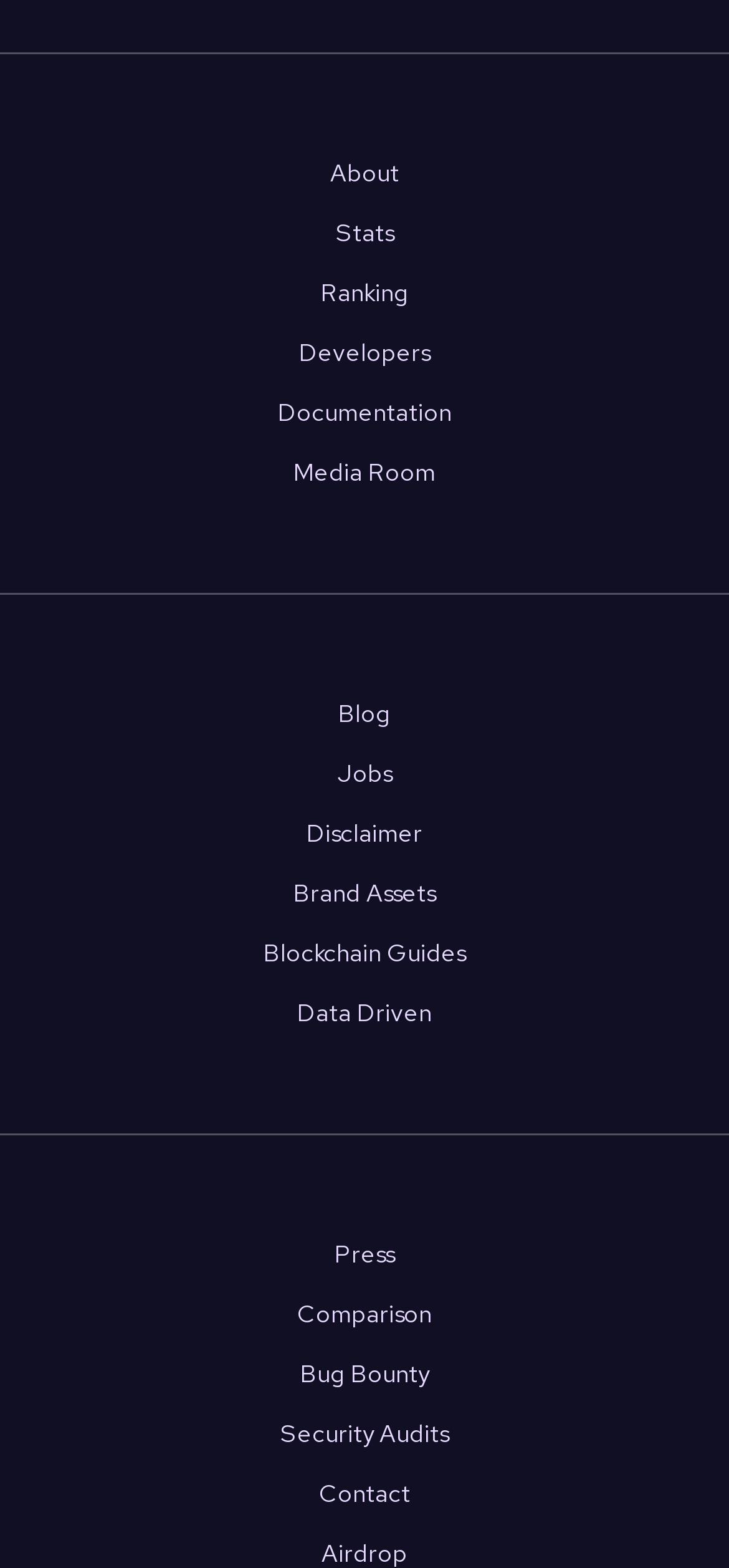Please find the bounding box coordinates of the section that needs to be clicked to achieve this instruction: "view stats".

[0.46, 0.139, 0.54, 0.159]